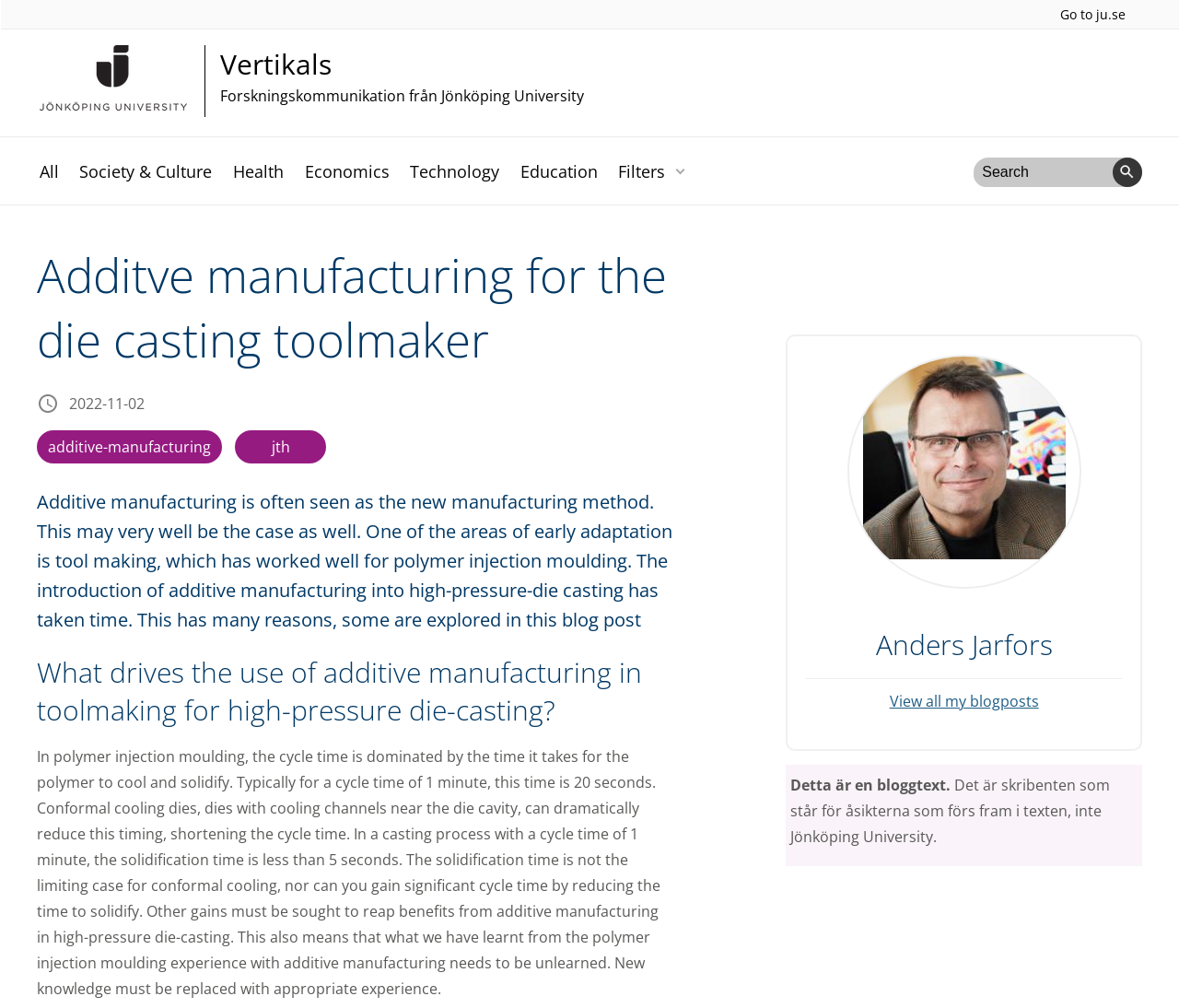Identify the bounding box of the HTML element described here: "Economics". Provide the coordinates as four float numbers between 0 and 1: [left, top, right, bottom].

[0.258, 0.15, 0.33, 0.189]